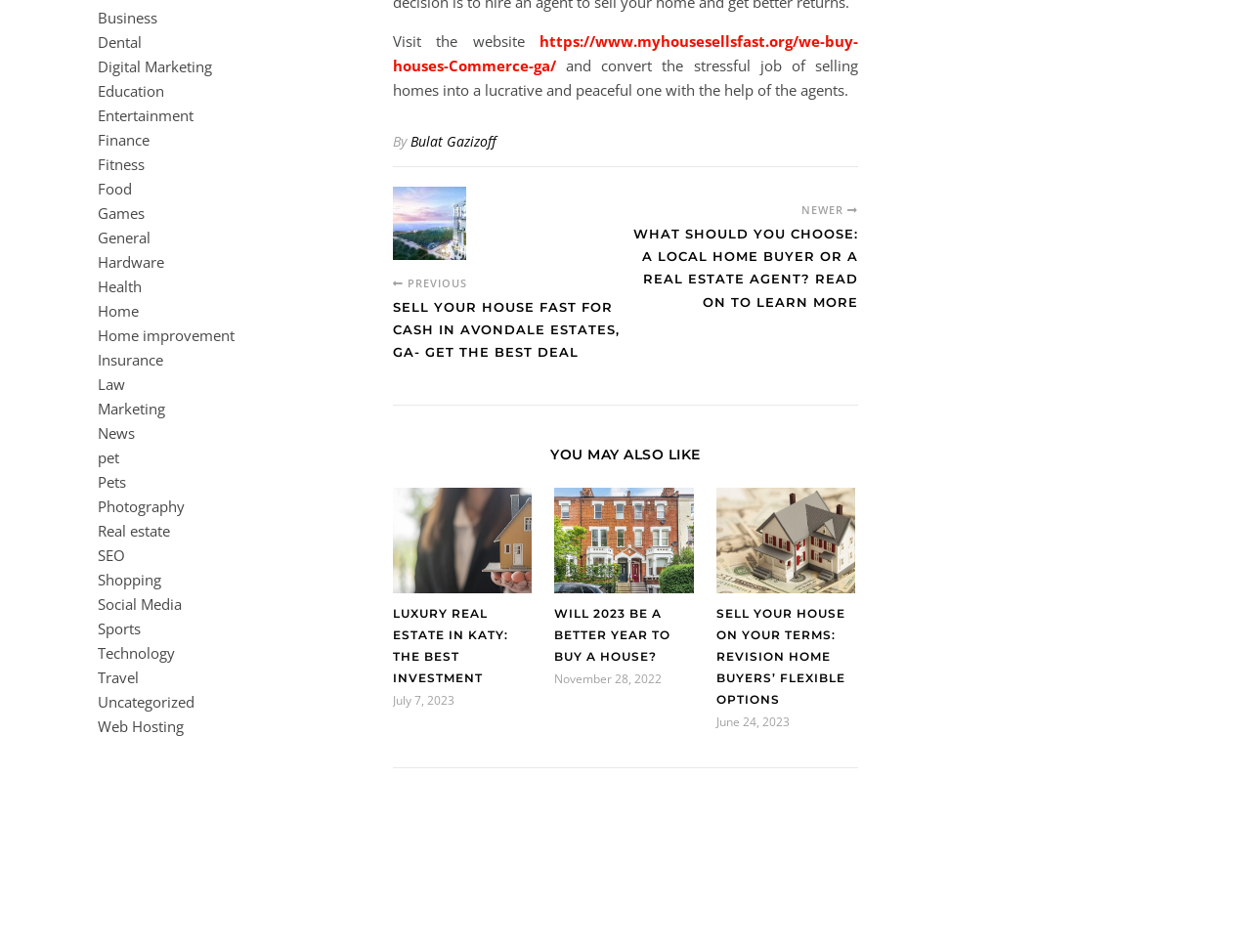Please determine the bounding box coordinates of the section I need to click to accomplish this instruction: "Click on 'Business'".

[0.078, 0.008, 0.126, 0.029]